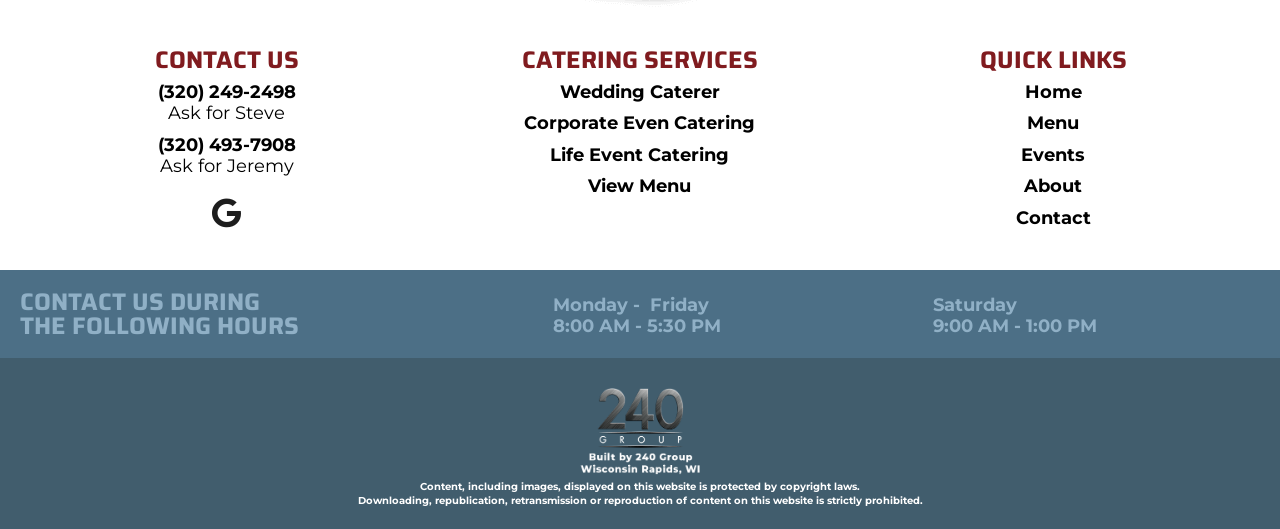Please find the bounding box coordinates of the element's region to be clicked to carry out this instruction: "Click the 'View Menu' link".

[0.46, 0.332, 0.54, 0.373]